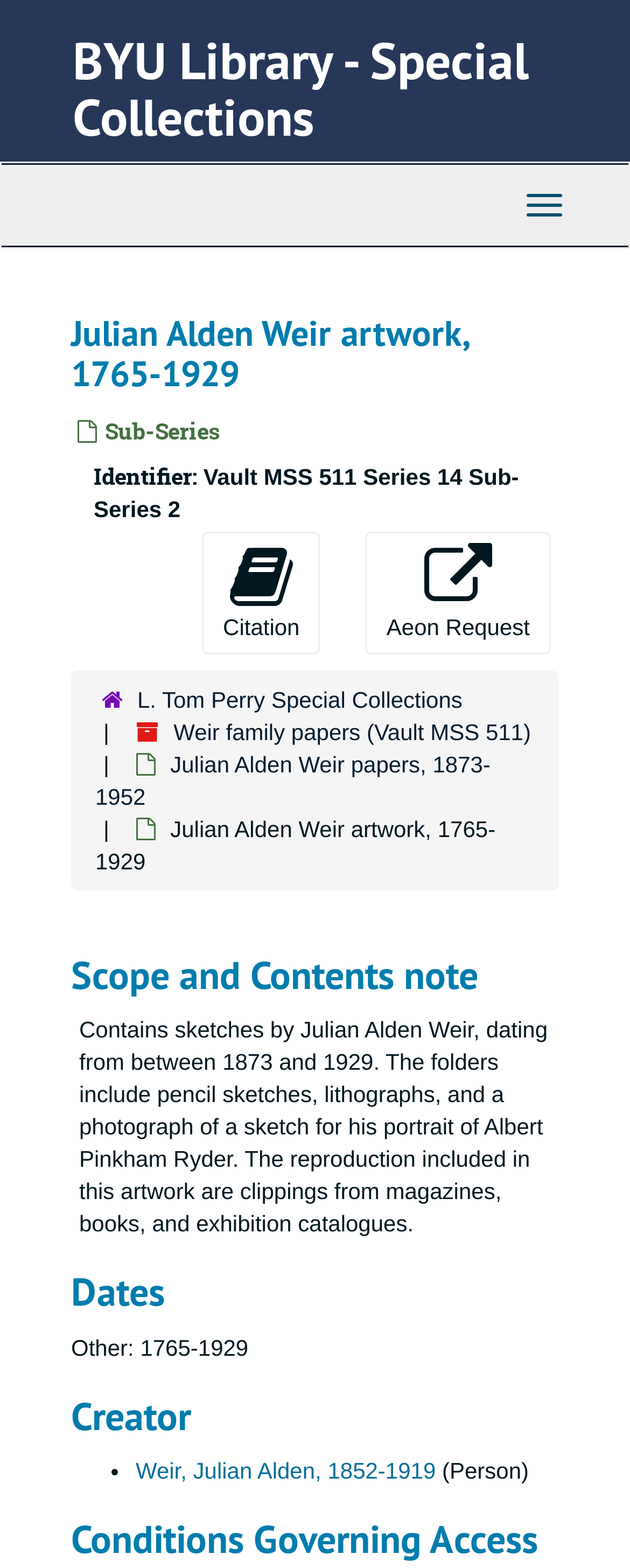Respond to the question below with a single word or phrase:
Who is the creator of the artwork?

Julian Alden Weir